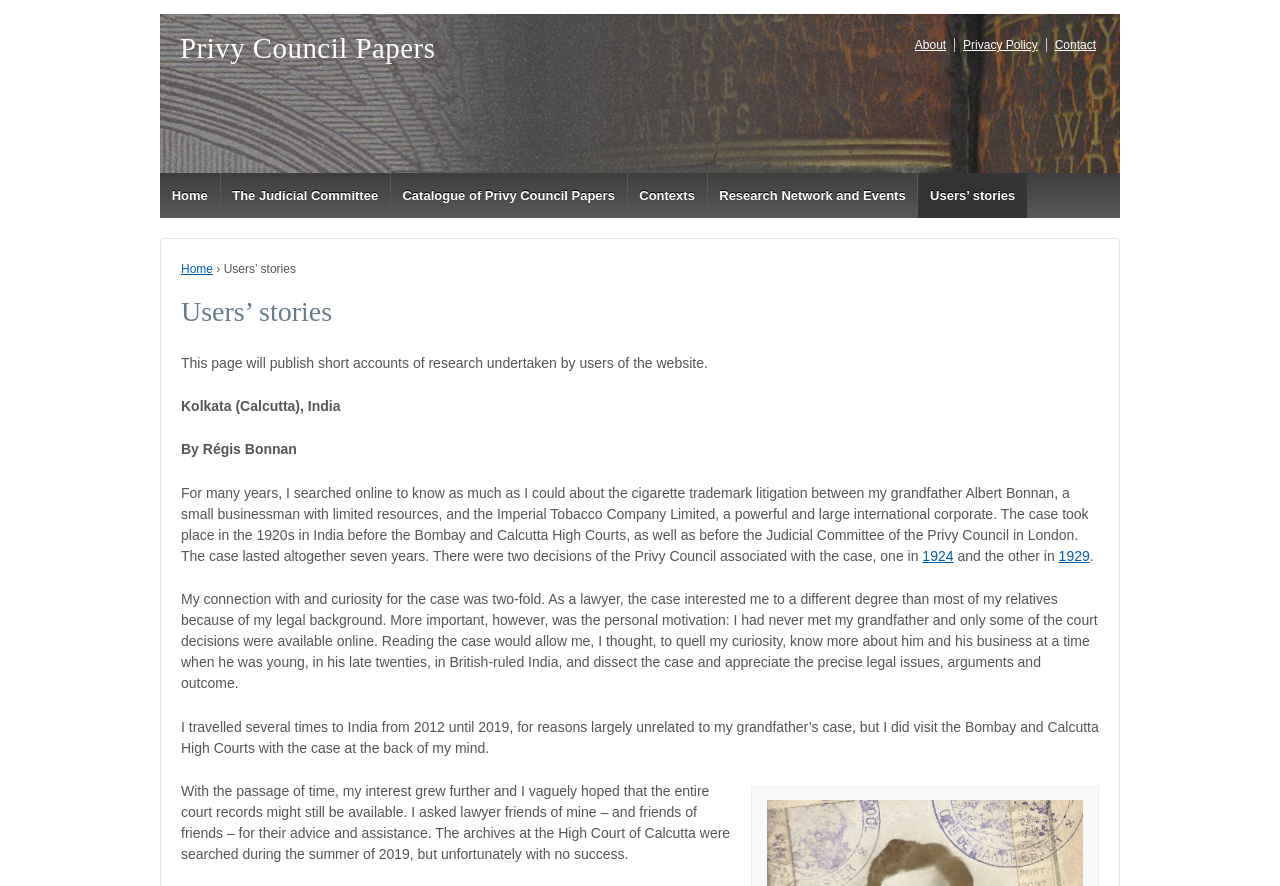What is the first link on the top-right corner?
Examine the image and give a concise answer in one word or a short phrase.

About